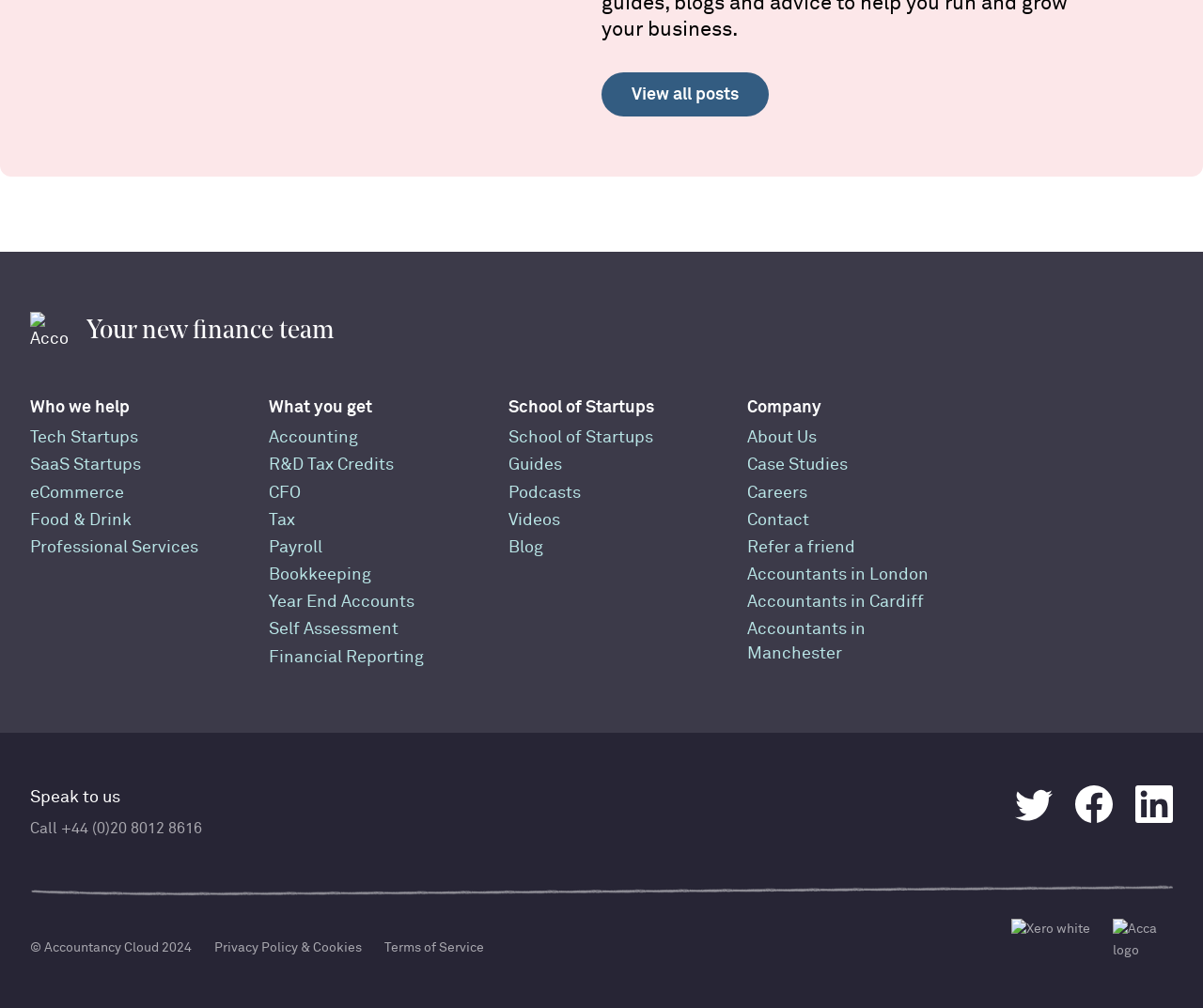What type of businesses does this company help?
Provide a concise answer using a single word or phrase based on the image.

Startups